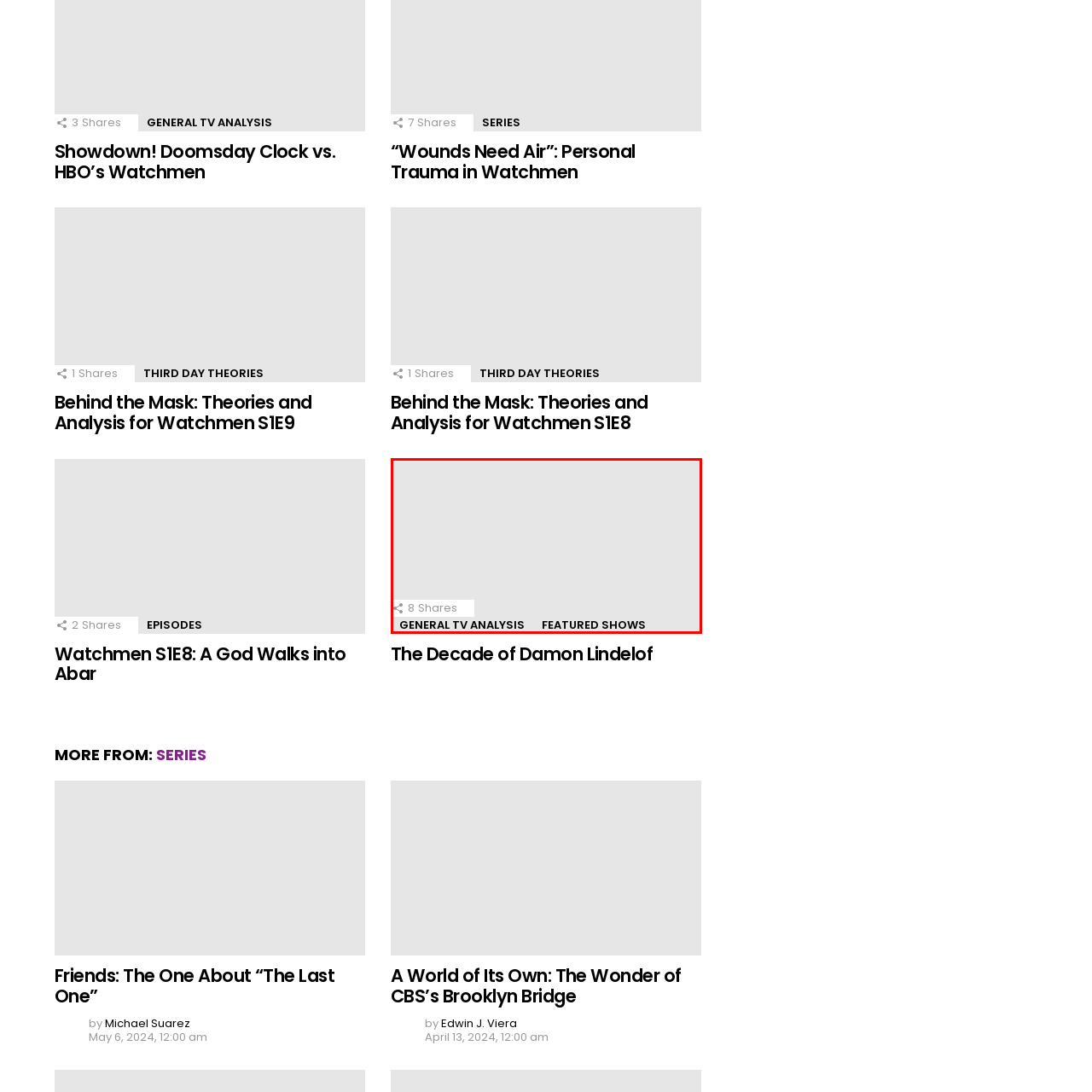Please provide a comprehensive caption for the image highlighted in the red box.

This image features a segment of a webpage dedicated to TV analysis, showcasing the statistics and categories relevant to popular shows. Prominently displayed is the text "8 Shares," indicating the level of engagement the content has received from viewers. Below this, there are links labeled "GENERAL TV ANALYSIS" and "FEATURED SHOWS," guiding users to further explore television-related content. The overall layout emphasizes interaction and discovery, reflecting the site's focus on fostering a community around television discussions and analyses.